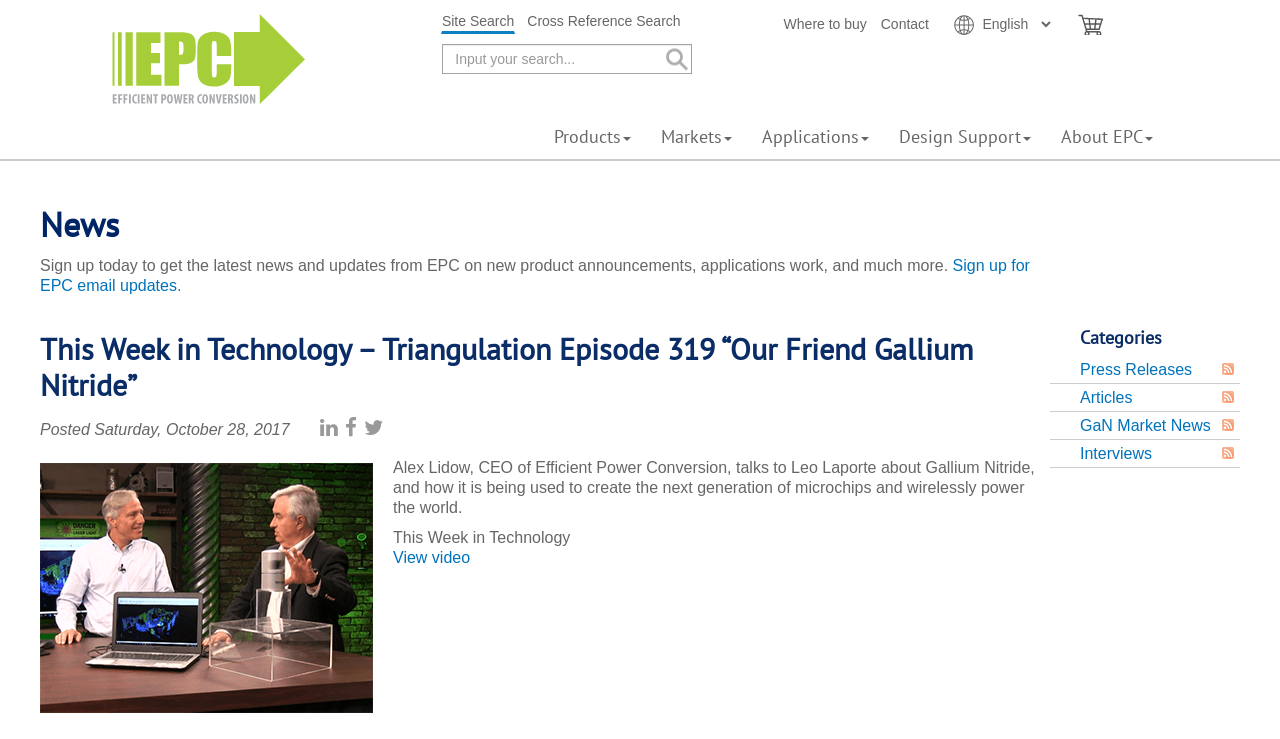Produce an extensive caption that describes everything on the webpage.

This webpage is about Efficient Power Conversion Corporation, featuring an episode of "This Week in Technology - Triangulation" where Alex Lidow, the CEO, discusses Gallium Nitride and its applications. 

At the top left, there is a link to "Efficient Power Conversion Corporation" accompanied by an image of the company's logo. On the top right, there are several links, including "Where to buy" and "Contact", as well as a combobox and two buttons for site search and cross-reference search.

Below the top section, there is a navigation menu with links to "Products", "Markets", "Applications", "Design Support", and "About EPC". Each of these links has a dropdown menu.

On the left side, there is a section dedicated to news, with a heading "News" and a paragraph of text encouraging visitors to sign up for email updates. Below this, there is a link to sign up for EPC email updates.

The main content of the webpage is an article about the Triangulation episode, featuring a heading, a posted date, and a brief summary of the episode. There are also several social media links and an image related to the episode. Below the summary, there is a link to view the video.

On the right side, there is a section with headings "Categories" and several links to RSS feeds, press releases, articles, GaN market news, and interviews.